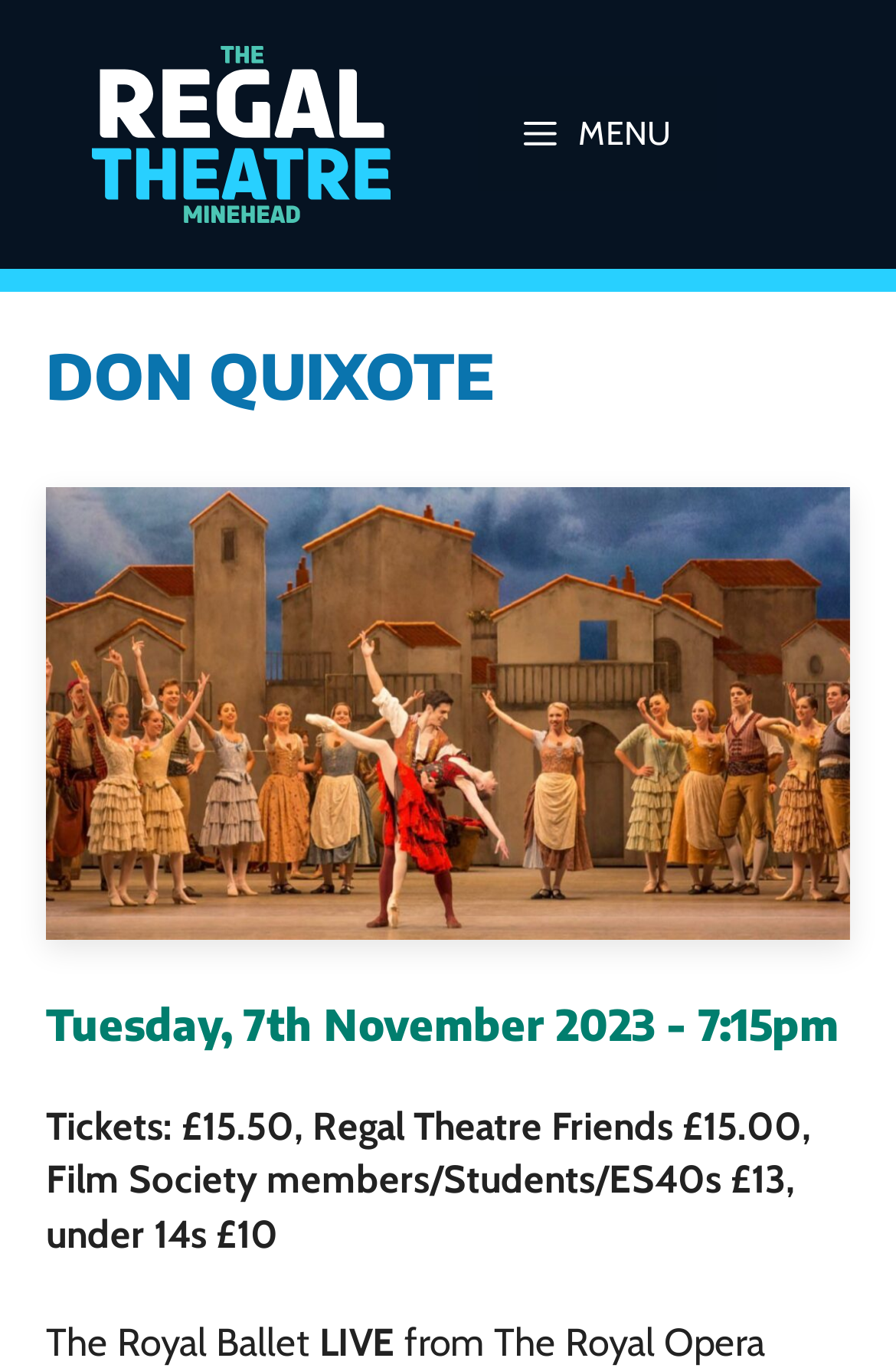Answer succinctly with a single word or phrase:
Is the event a live performance?

Yes